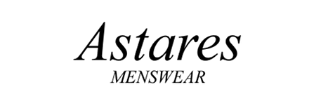Create a detailed narrative of what is happening in the image.

The image features the elegant logo of "Astares Menswear," depicted in a sophisticated font. The design emphasizes a refined and stylish brand presence, with the name "Astares" prominently displayed in an artistic typeface, conveying a sense of luxury and tailored sophistication. Below, the word "MENSWEAR" is rendered in a smaller but equally stylish font, underscoring the brand’s focus on high-quality men's clothing. The overall aesthetic is clean and modern, reflecting a commitment to timeless fashion suitable for any occasion, particularly in the realm of formal attire, such as wedding suits.